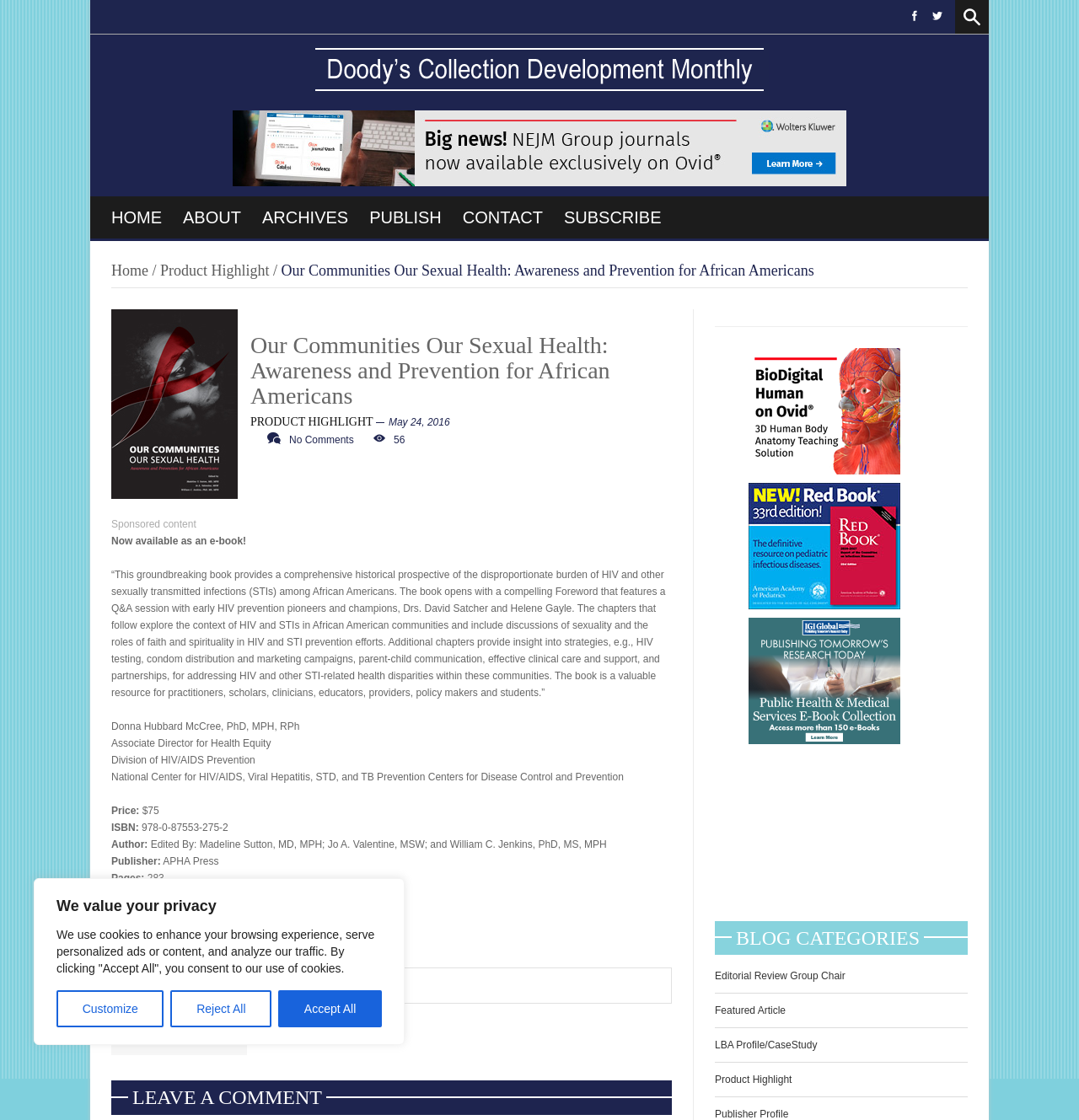Determine the bounding box coordinates of the clickable element to complete this instruction: "Share this post". Provide the coordinates in the format of four float numbers between 0 and 1, [left, top, right, bottom].

[0.123, 0.874, 0.195, 0.885]